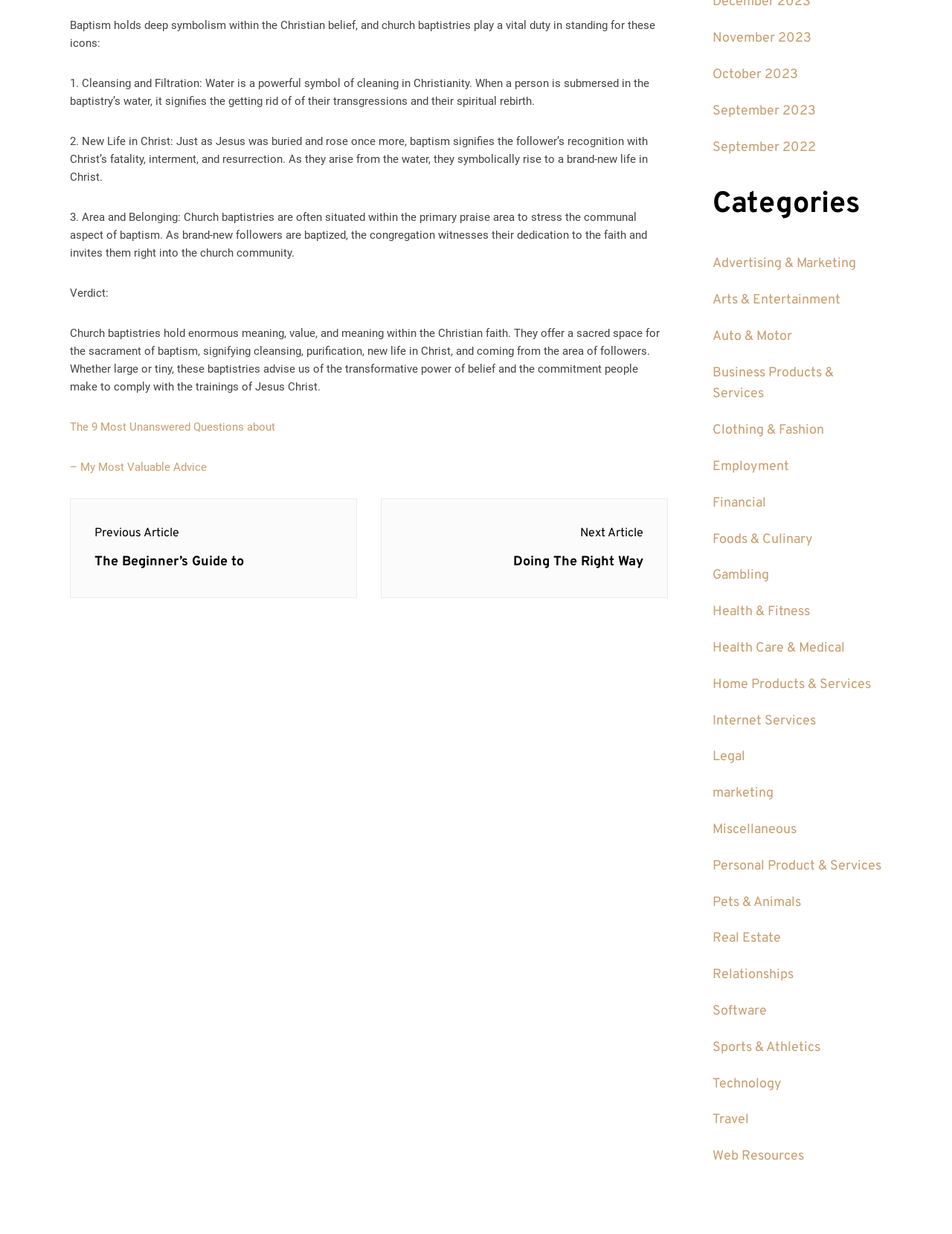Locate the bounding box coordinates of the element that needs to be clicked to carry out the instruction: "Click on 'Advertising & Marketing'". The coordinates should be given as four float numbers ranging from 0 to 1, i.e., [left, top, right, bottom].

[0.748, 0.207, 0.899, 0.221]